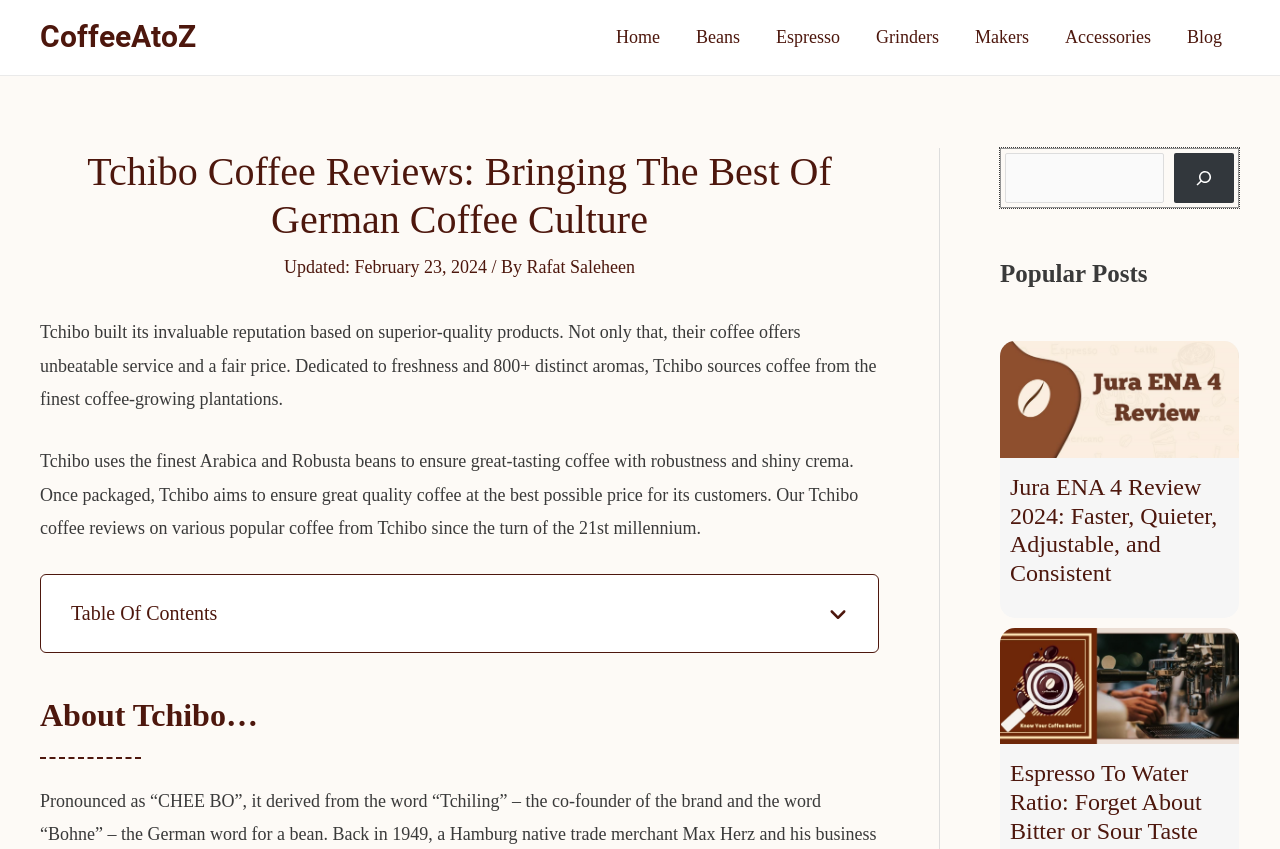Answer the question using only a single word or phrase: 
Who is the author of the webpage?

Rafat Saleheen